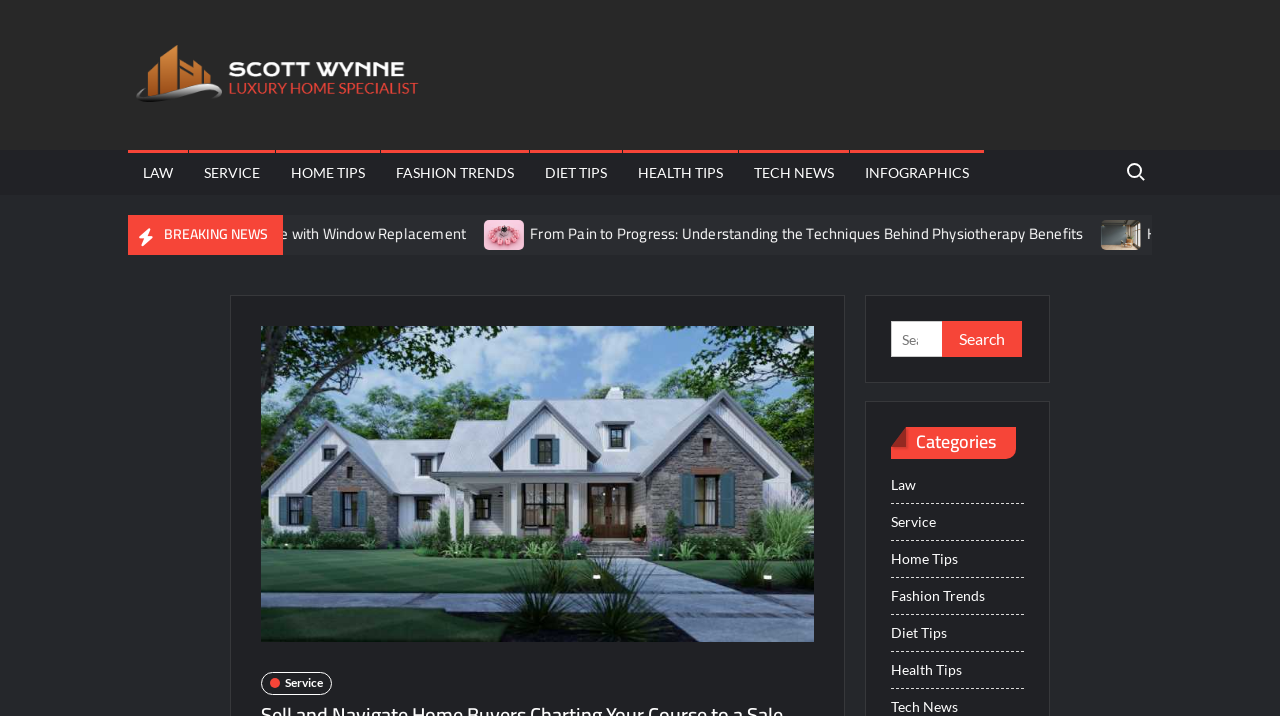Please answer the following question using a single word or phrase: 
What is the profession of Scott Wynne?

Luxury Home Specialist